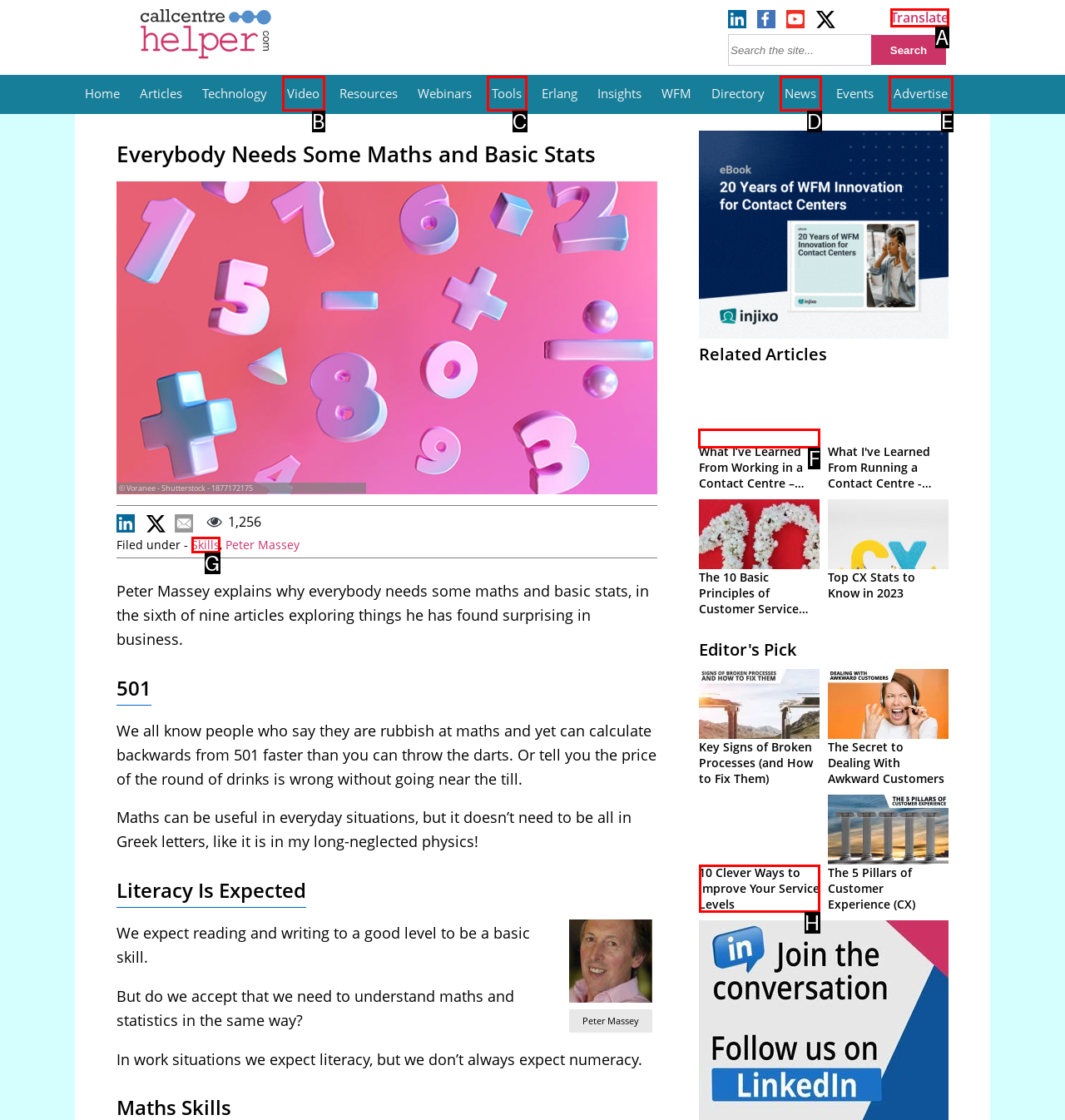Determine the letter of the element to click to accomplish this task: Read the article 'What I've Learned - Chris Merricks'. Respond with the letter.

F